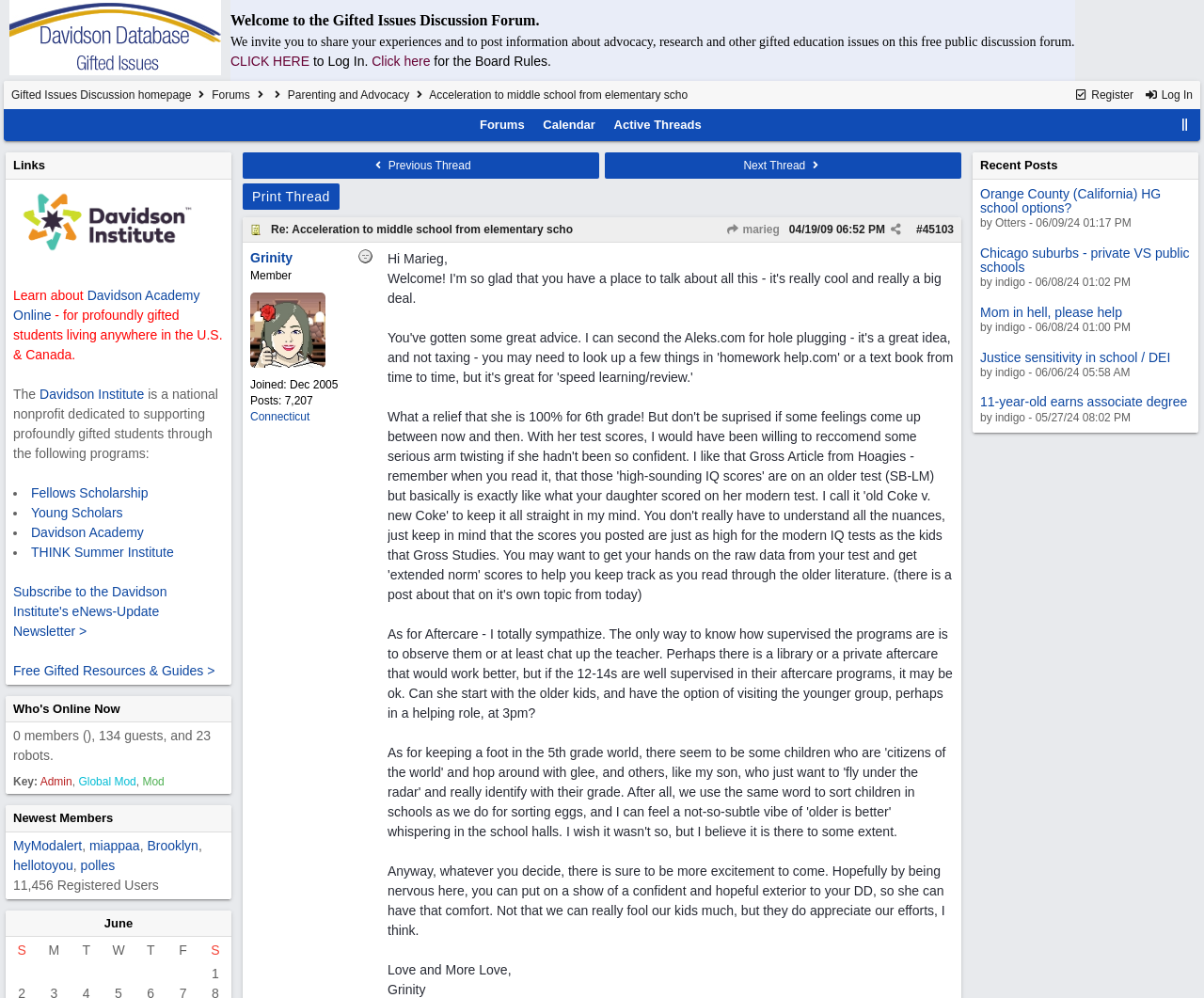Using the information in the image, could you please answer the following question in detail:
What is the name of one of the newest members?

I found a table cell with a description 'Newest Members... MyModalert, miappaa, Brooklyn, hellotoyou, polles...'. This suggests that MyModalert is one of the newest members of the forum.